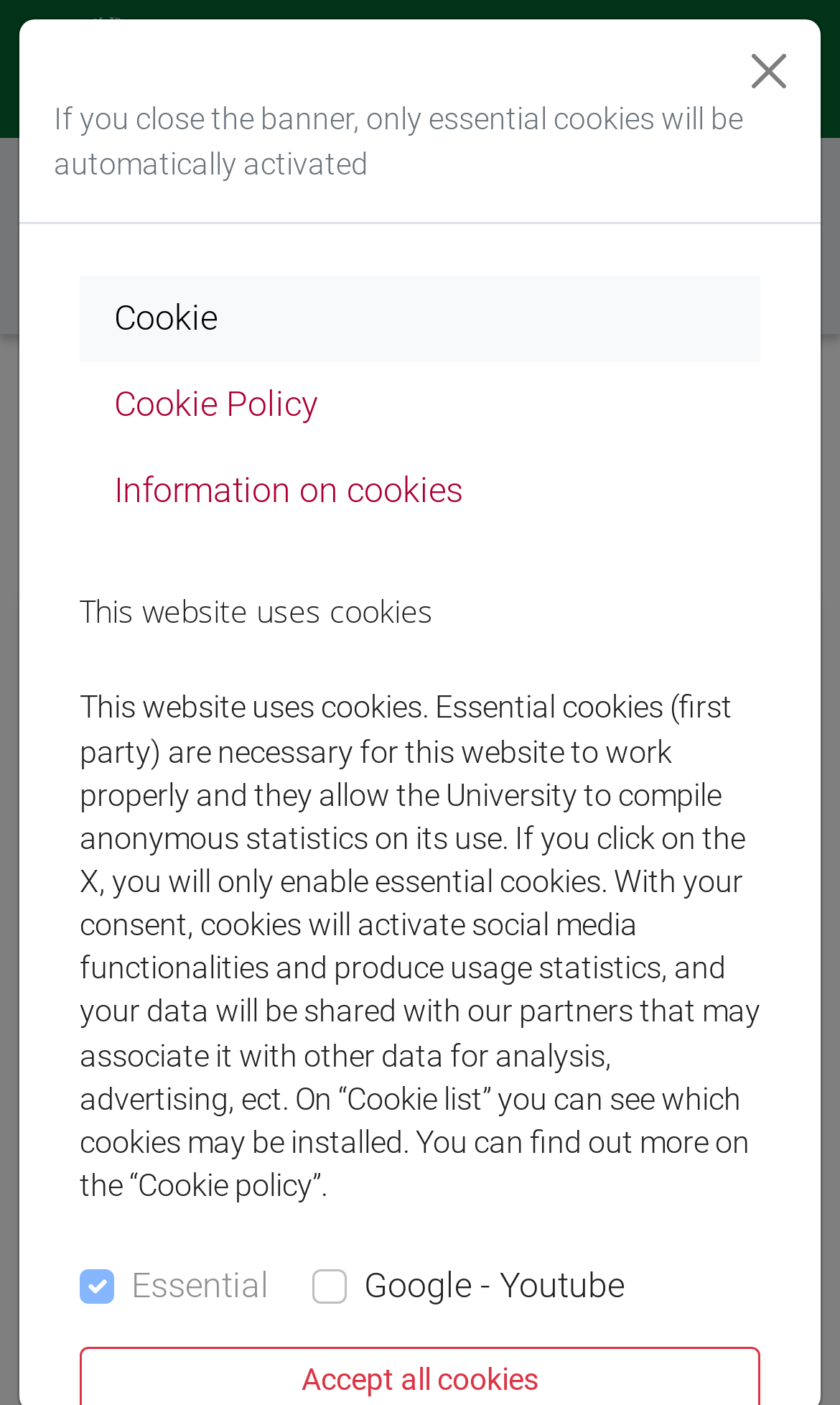Please give a one-word or short phrase response to the following question: 
What is the purpose of the toggle search button?

To toggle search